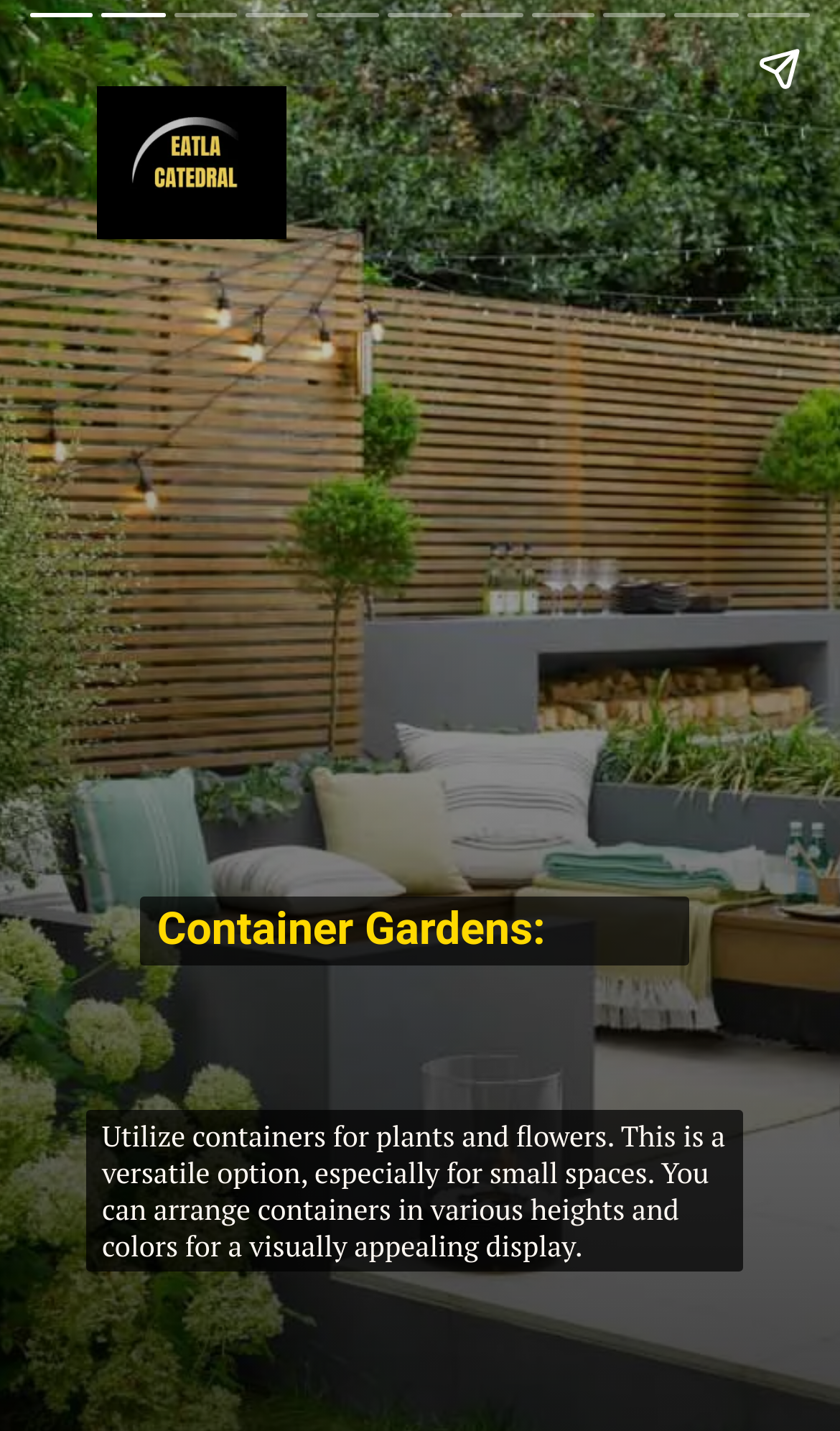What is the first garden idea mentioned?
Answer briefly with a single word or phrase based on the image.

Container Gardens